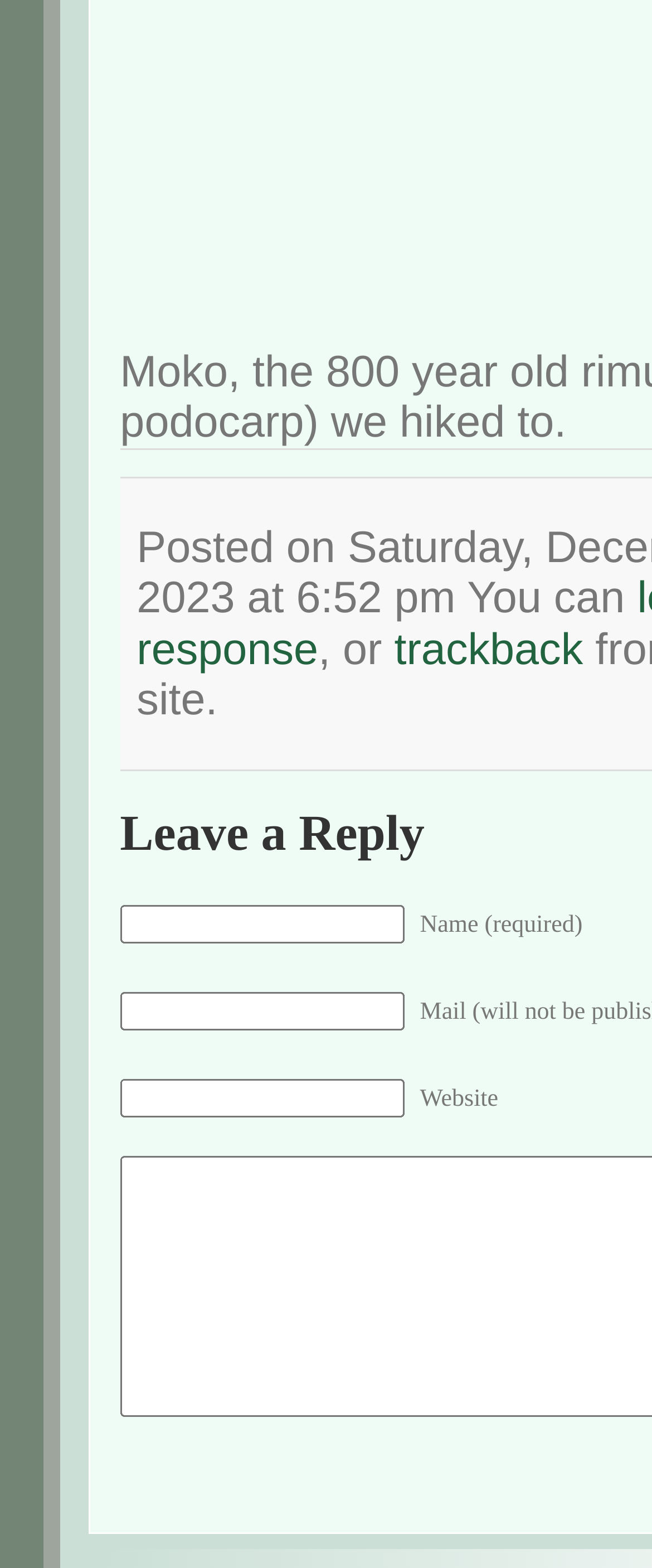Determine the bounding box coordinates for the UI element matching this description: "parent_node: Name (required) name="author"".

[0.184, 0.578, 0.62, 0.602]